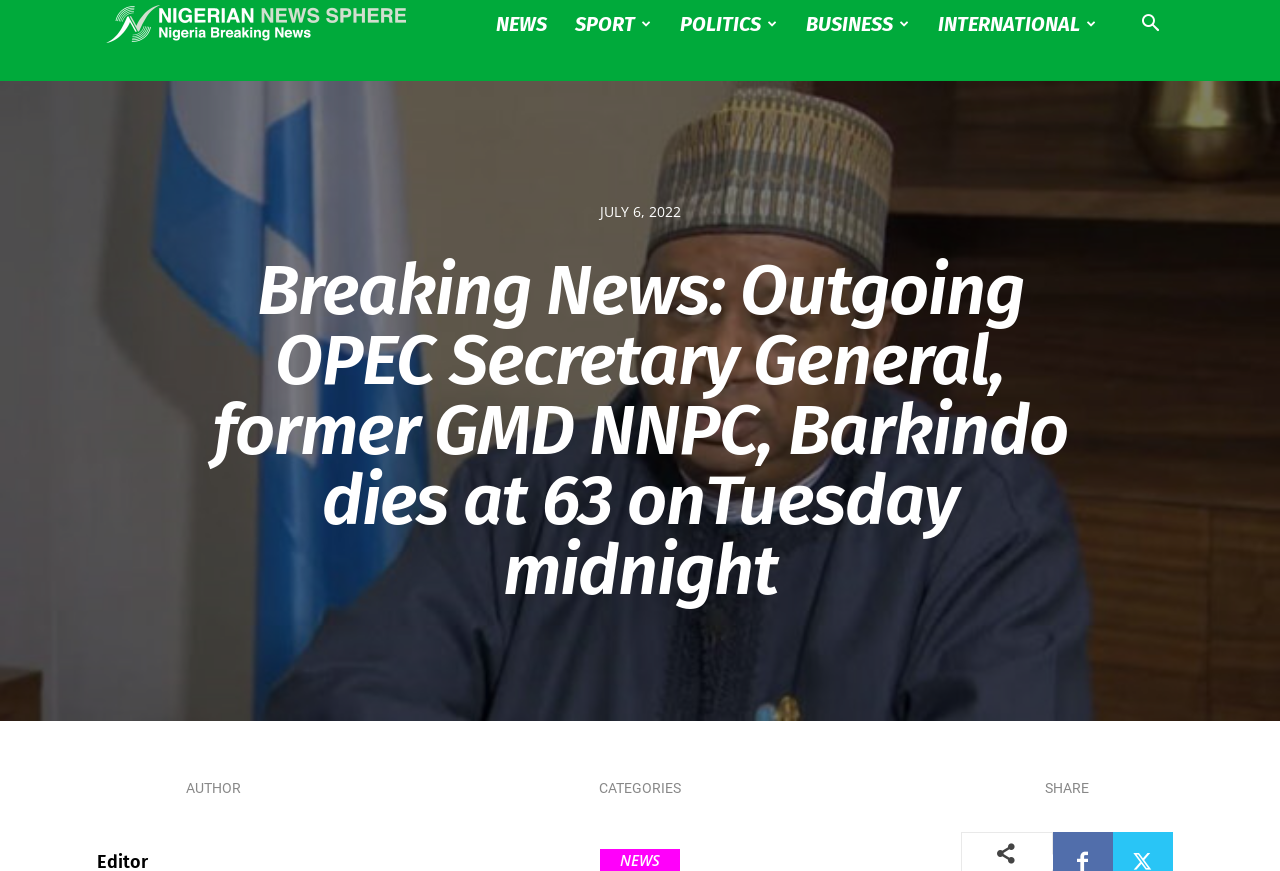What is the date of the news article?
Look at the screenshot and respond with a single word or phrase.

JULY 6, 2022